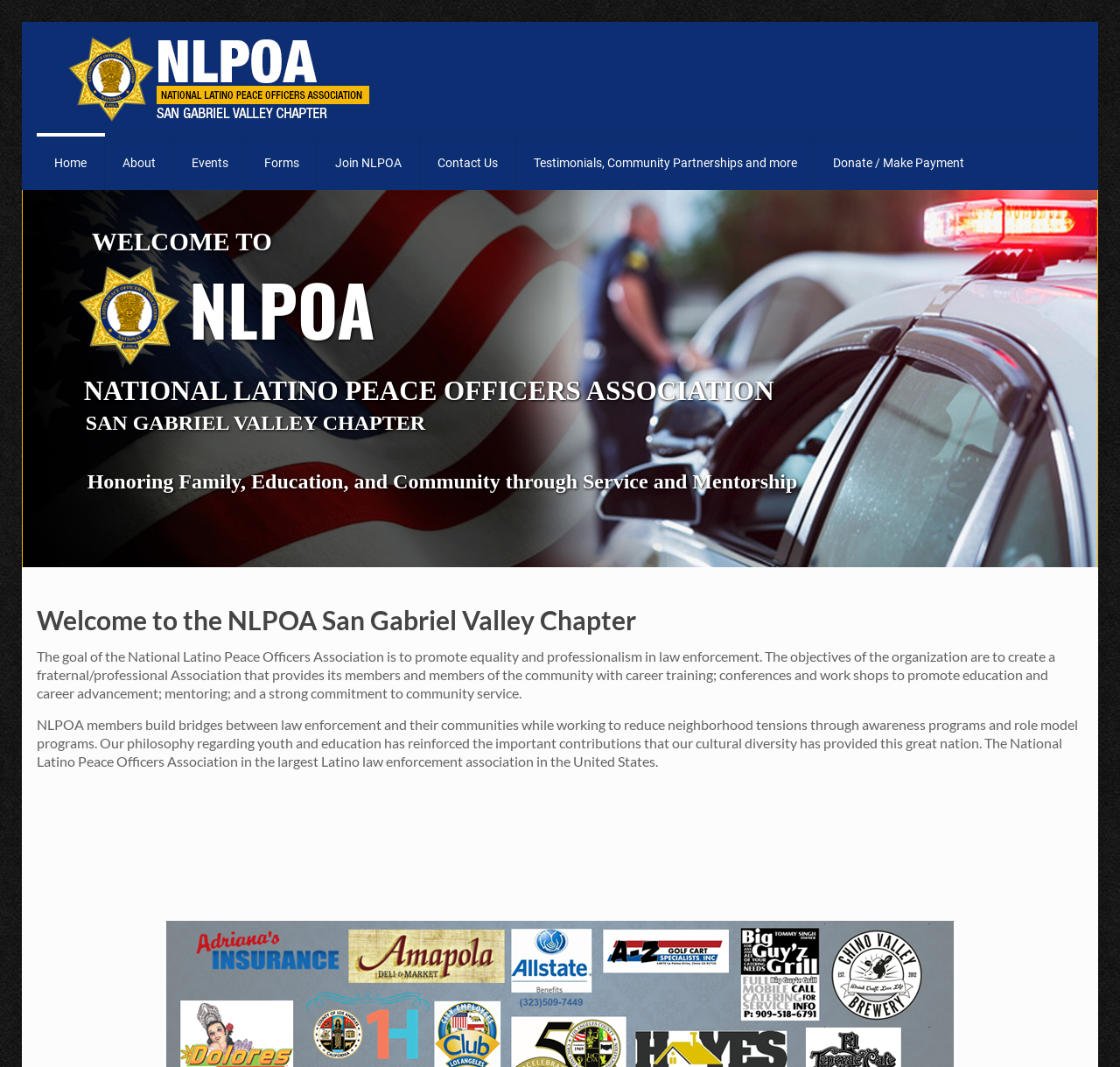Determine the bounding box coordinates of the clickable region to execute the instruction: "Donate or make a payment". The coordinates should be four float numbers between 0 and 1, denoted as [left, top, right, bottom].

[0.728, 0.128, 0.877, 0.177]